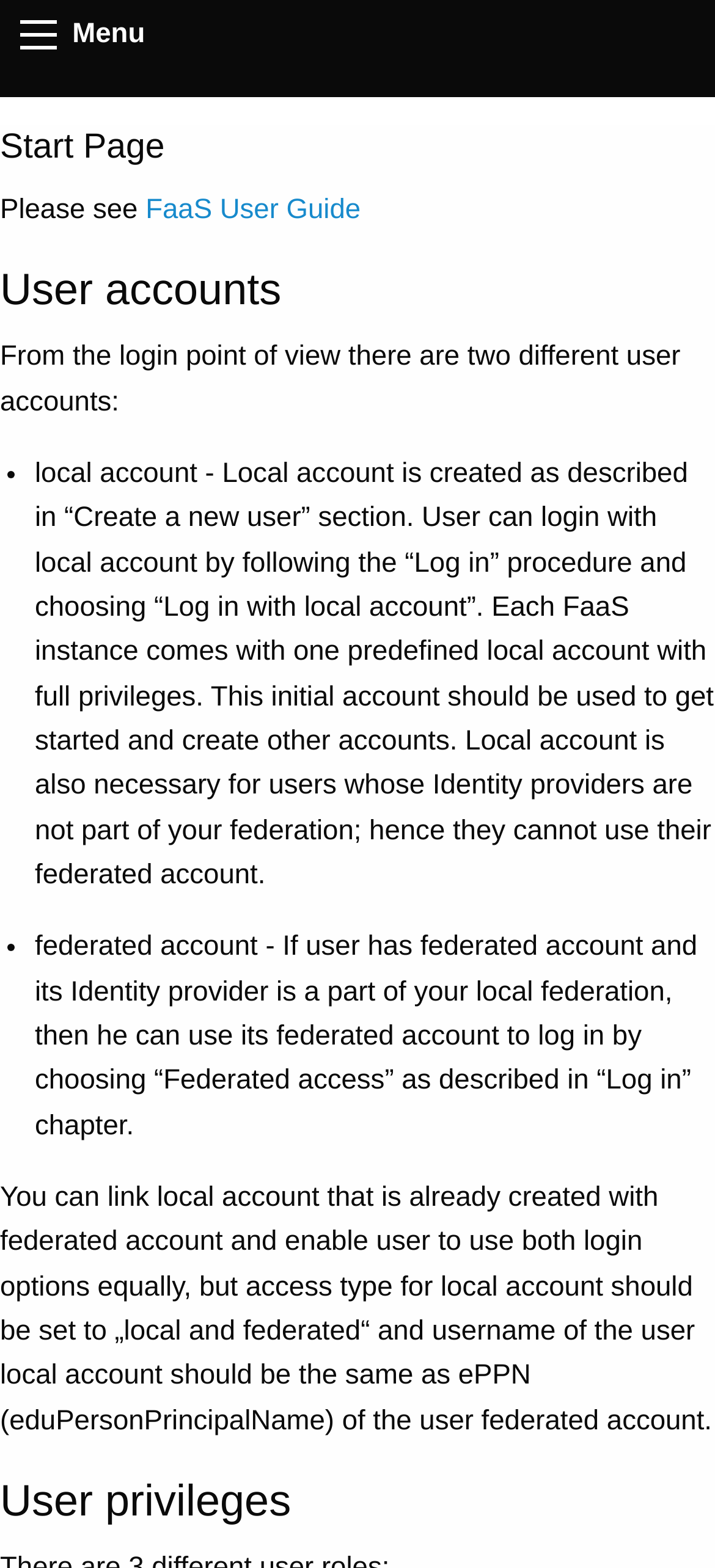Refer to the image and provide a thorough answer to this question:
How many sections are mentioned on the webpage?

The webpage is divided into three sections: 'Start Page', 'User accounts', and 'User privileges'. These sections are denoted by headings and contain relevant information about each topic.